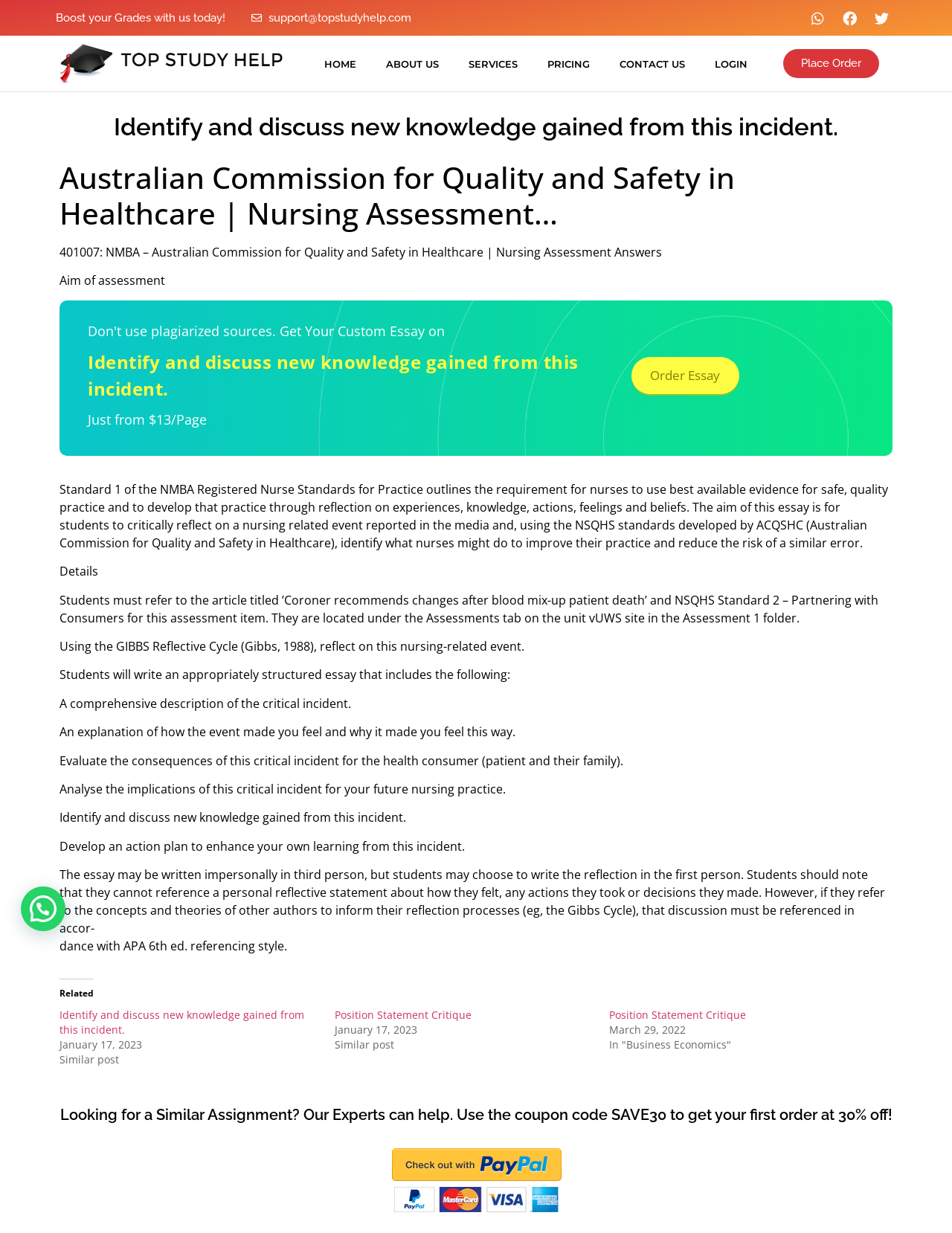Using the given element description, provide the bounding box coordinates (top-left x, top-left y, bottom-right x, bottom-right y) for the corresponding UI element in the screenshot: Collapse Fetal growth abnormalities Menu

None